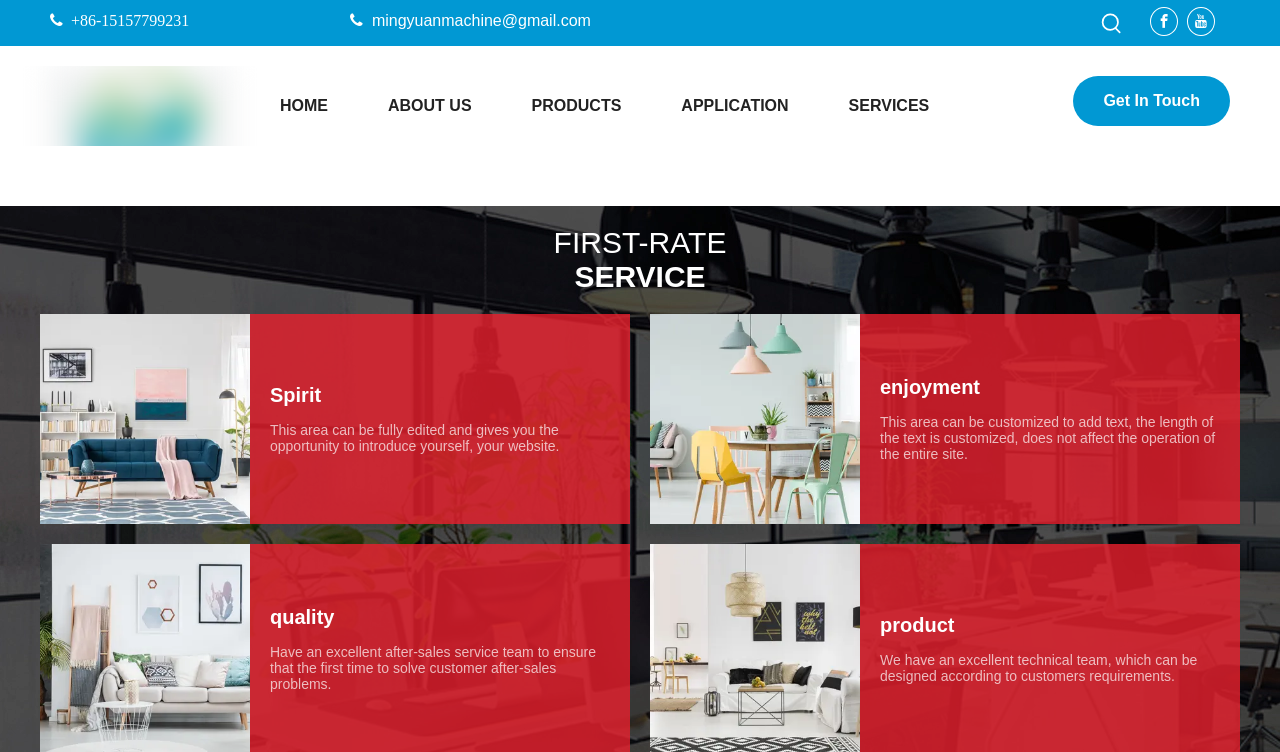Elaborate on the different components and information displayed on the webpage.

The webpage is about RUIAN MINGYUAN MACHINERY, a company that specializes in takeaway food packaging. At the top left corner, there is a logo of the company, accompanied by a navigation menu with links to HOME, ABOUT US, PRODUCTS, APPLICATION, SERVICES, and SUPPORT. Below the navigation menu, there is a section with two images, one labeled "Spirit" and the other labeled "enjoyment", which may represent the company's values or mission.

On the top right corner, there are social media links to Facebook and Youtube, as well as a contact information section with a phone number and an email address. Below this section, there is a button labeled "Hot Keywords:" with an accompanying image, which may lead to a page with popular keywords related to takeaway food packaging.

In the main content area, there are several paragraphs of text. The first paragraph introduces the company and its services, emphasizing its "FIRST-RATE SERVICE". The second paragraph explains that the area can be fully edited and customized to add text, and the third paragraph highlights the company's excellent after-sales service team. The fourth paragraph mentions the company's technical team, which can design products according to customers' requirements.

At the bottom of the page, there is a call-to-action link labeled "Get In Touch", which may lead to a contact form or a page with more information on how to get in touch with the company. Overall, the webpage provides an overview of RUIAN MINGYUAN MACHINERY and its services, with a focus on takeaway food packaging.